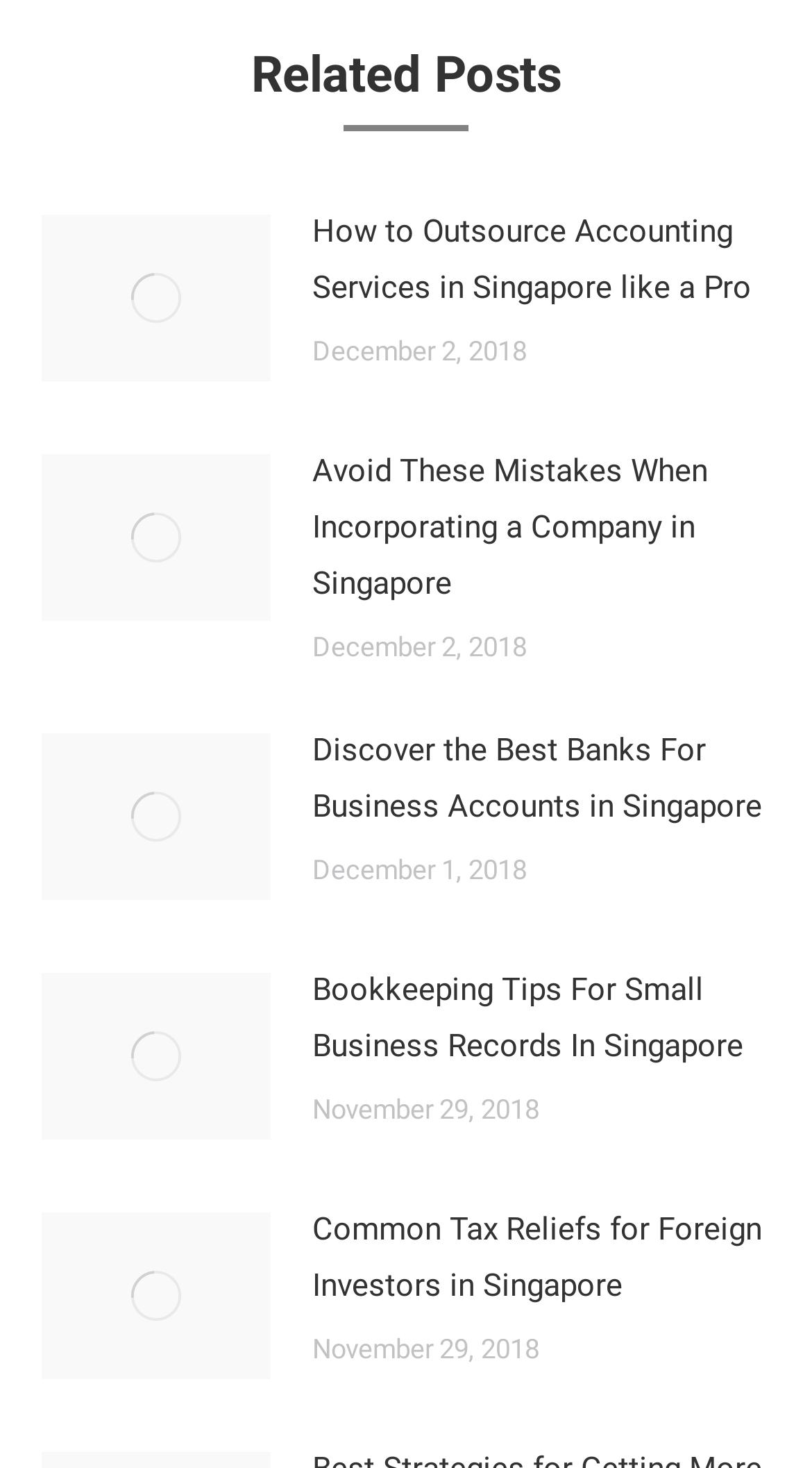Determine the bounding box coordinates of the clickable element necessary to fulfill the instruction: "View post 'How to Outsource Accounting Services in Singapore like a Pro'". Provide the coordinates as four float numbers within the 0 to 1 range, i.e., [left, top, right, bottom].

[0.385, 0.139, 0.949, 0.216]